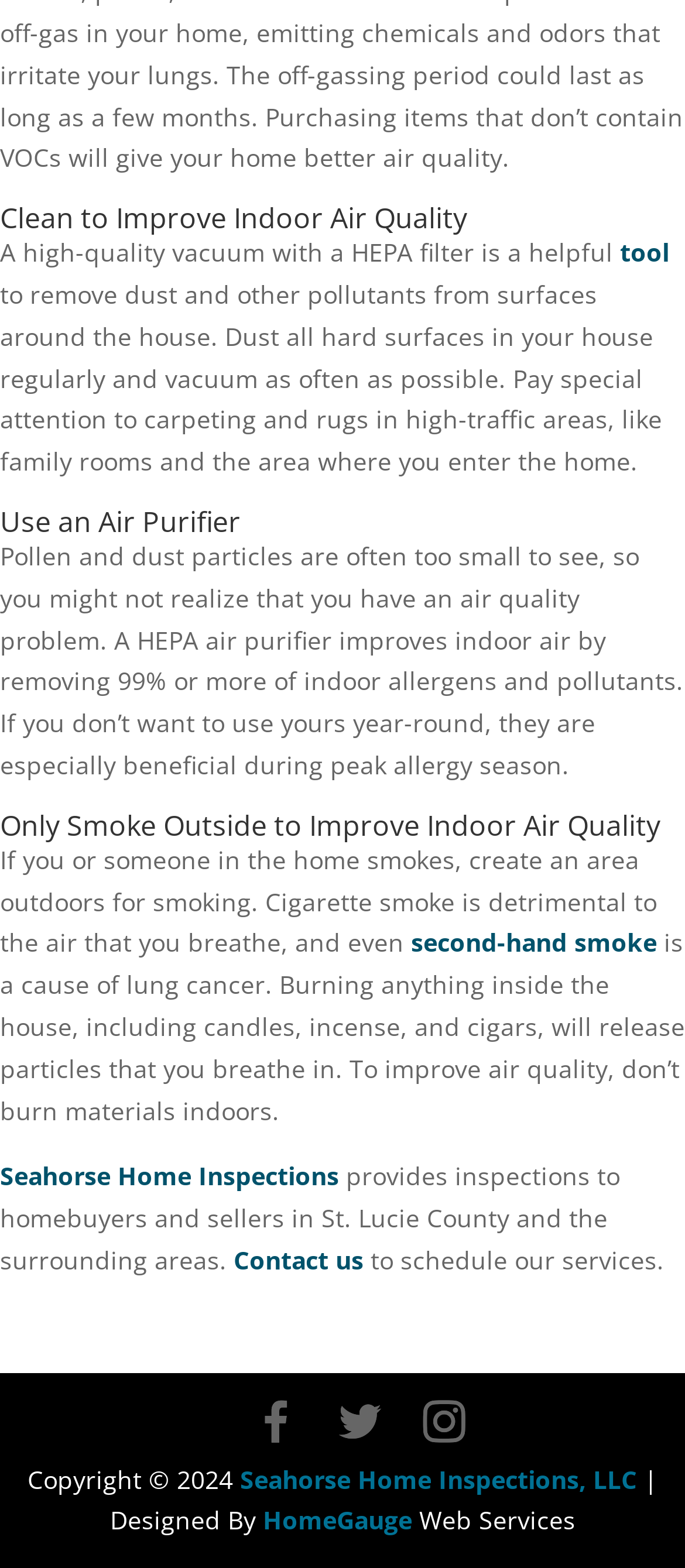Please provide a brief answer to the following inquiry using a single word or phrase:
What should you do to improve air quality if you smoke?

Smoke outside